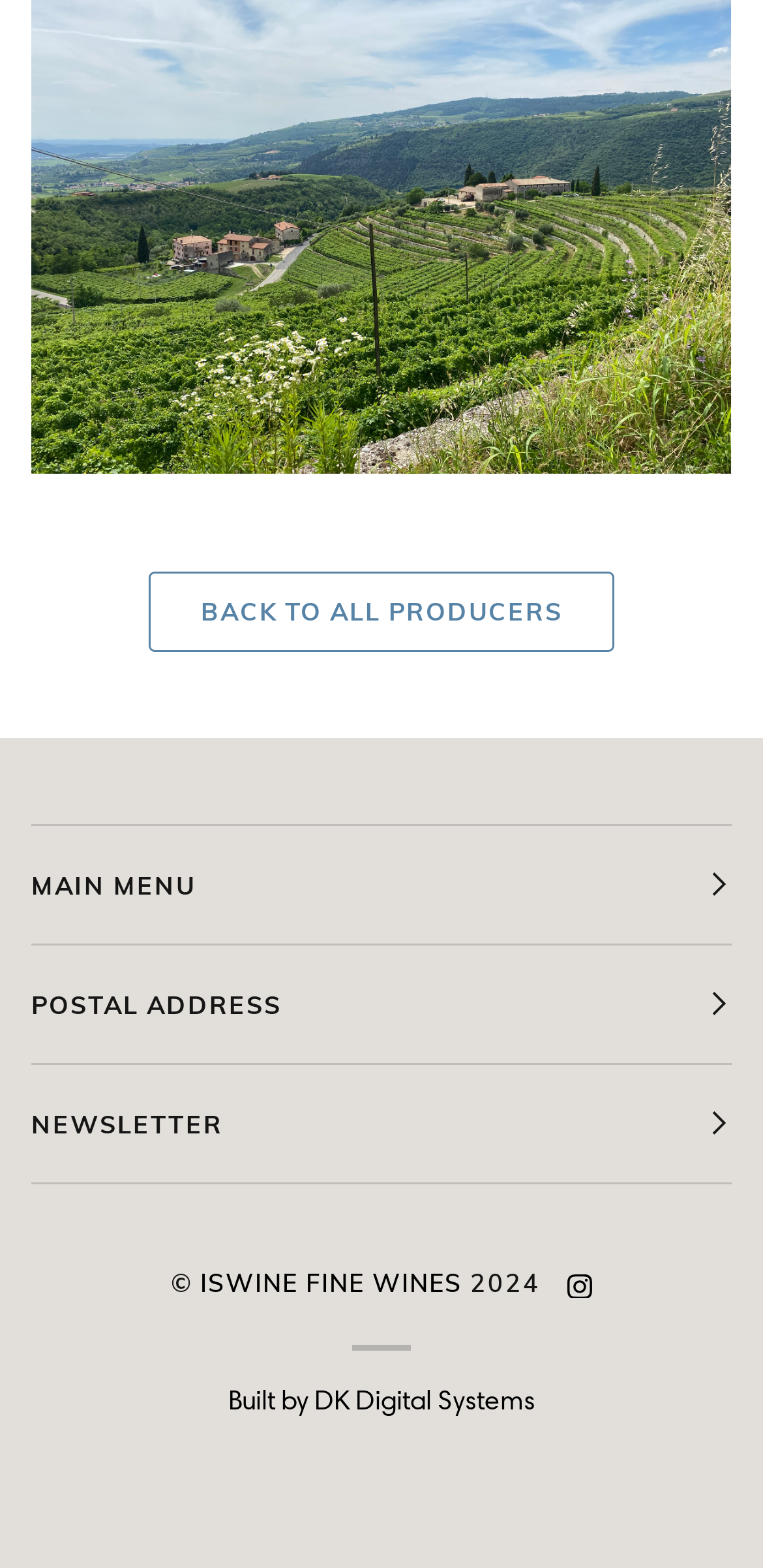What is the purpose of the accordion-linklist-1?
Utilize the information in the image to give a detailed answer to the question.

I inferred the purpose of the accordion-linklist-1 by looking at the StaticText element 'MAIN MENU' inside it, which suggests that it is related to the main menu of the website.